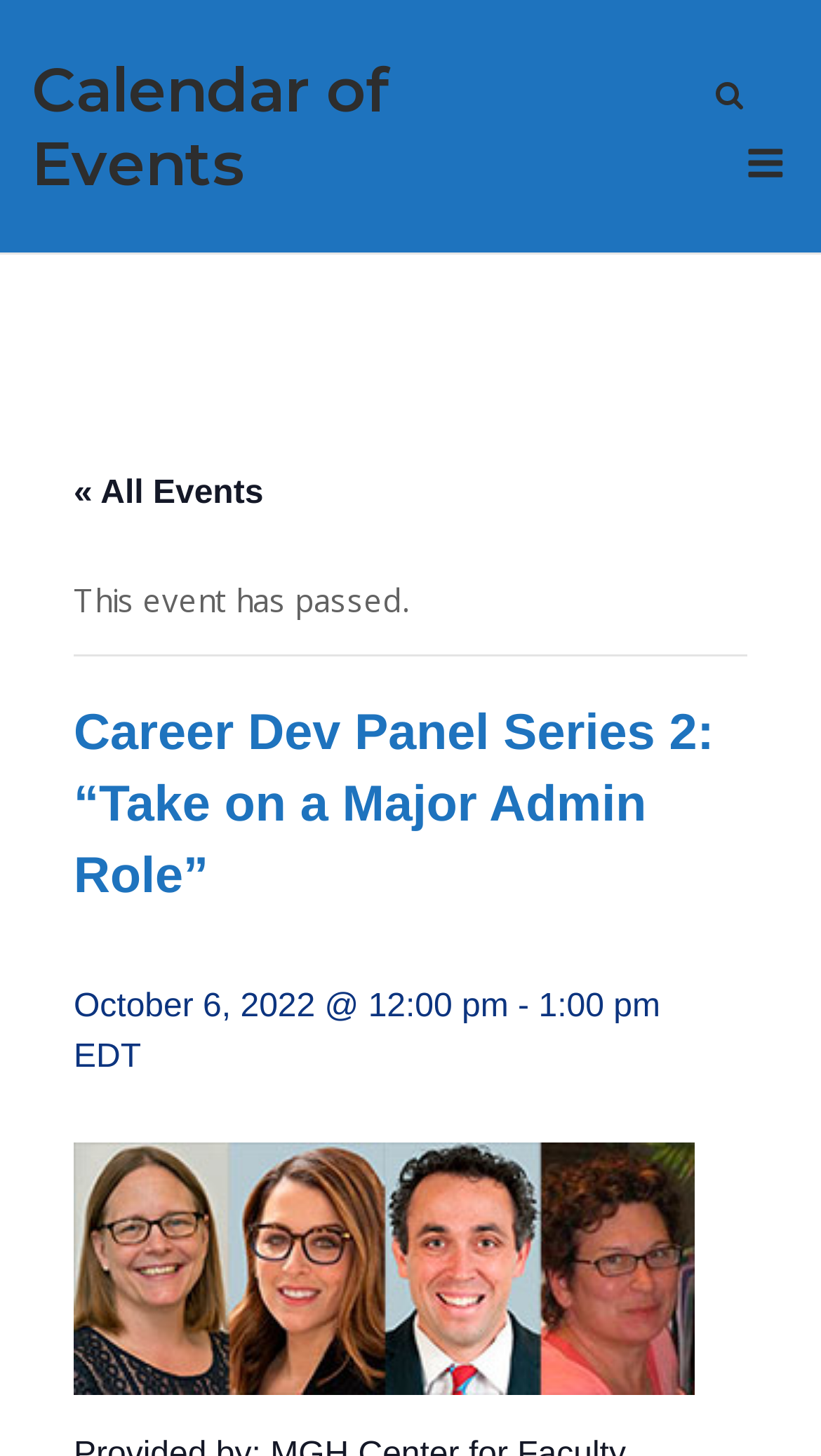What is the date of the Career Dev Panel Series 2 event?
Please answer the question with as much detail as possible using the screenshot.

I found the date of the event by looking at the heading that says 'October 6, 2022 @ 12:00 pm - 1:00 pm EDT', which is located below the event title 'Career Dev Panel Series 2: “Take on a Major Admin Role”'.